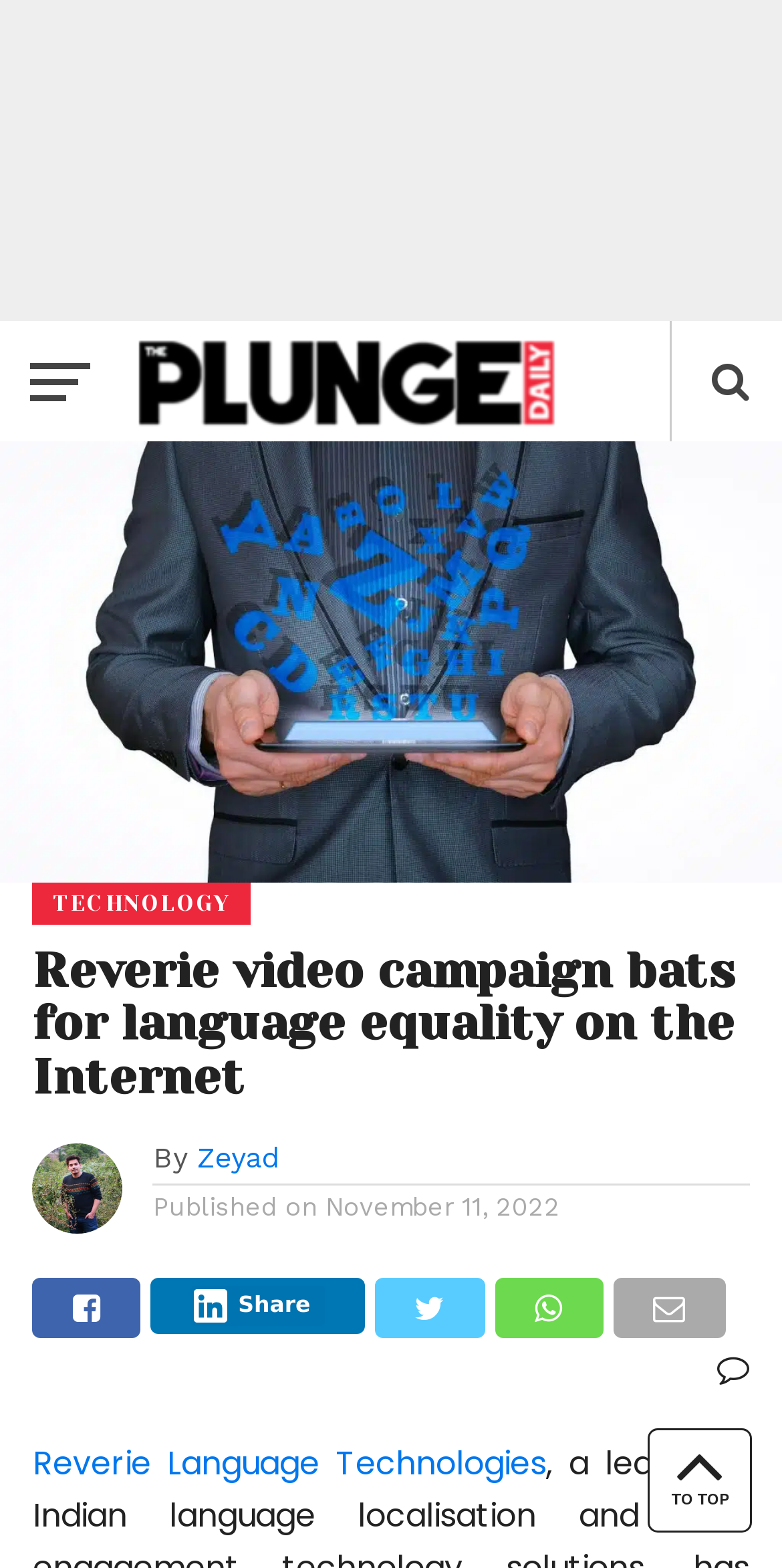When was the article published?
Analyze the image and provide a thorough answer to the question.

I found the publication date by looking at the section below the article title, where I saw the text 'Published on' followed by a time element with the date 'November 11, 2022'.